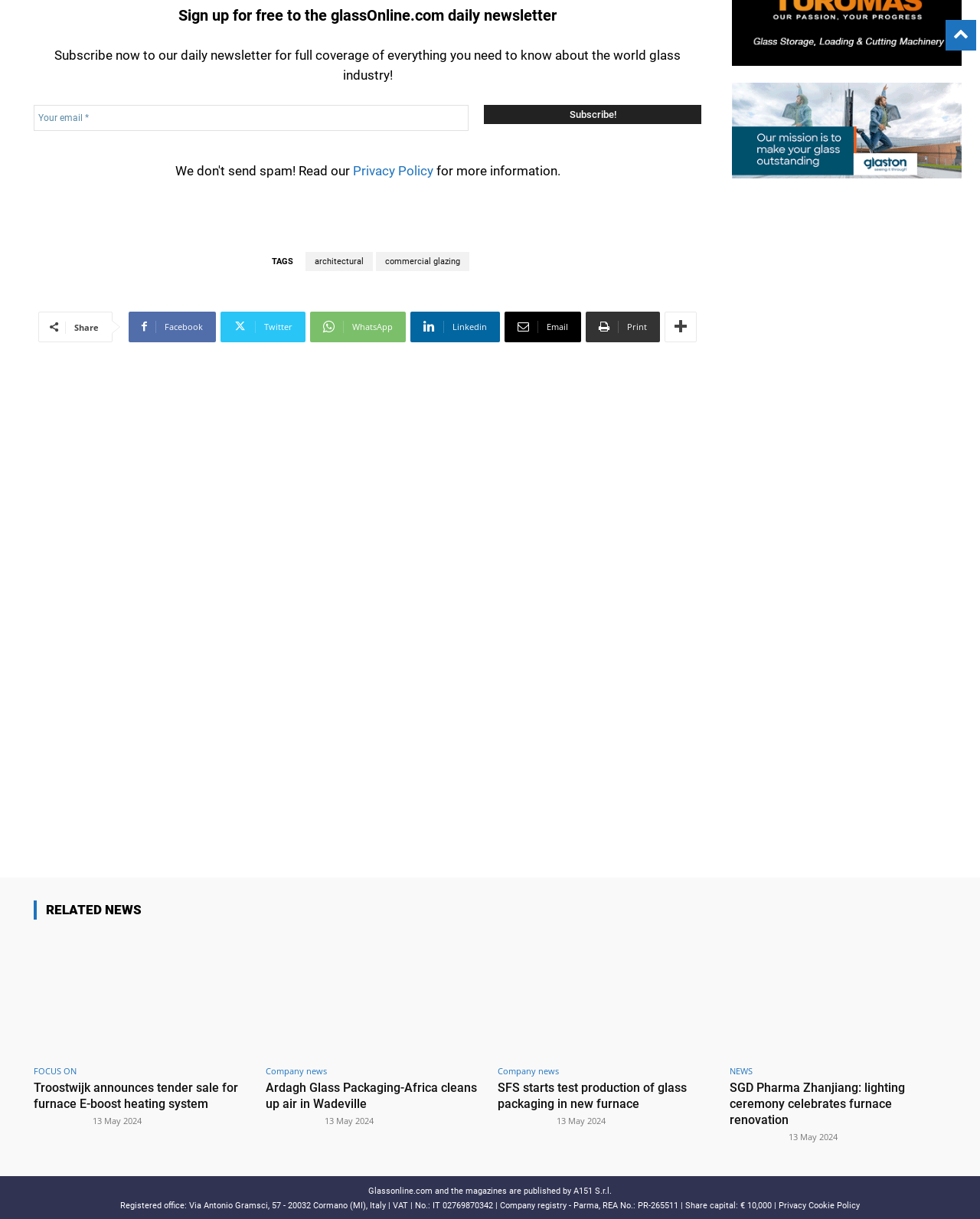Please provide a brief answer to the question using only one word or phrase: 
What is the topic of the 'RELATED NEWS' section?

Glass industry news